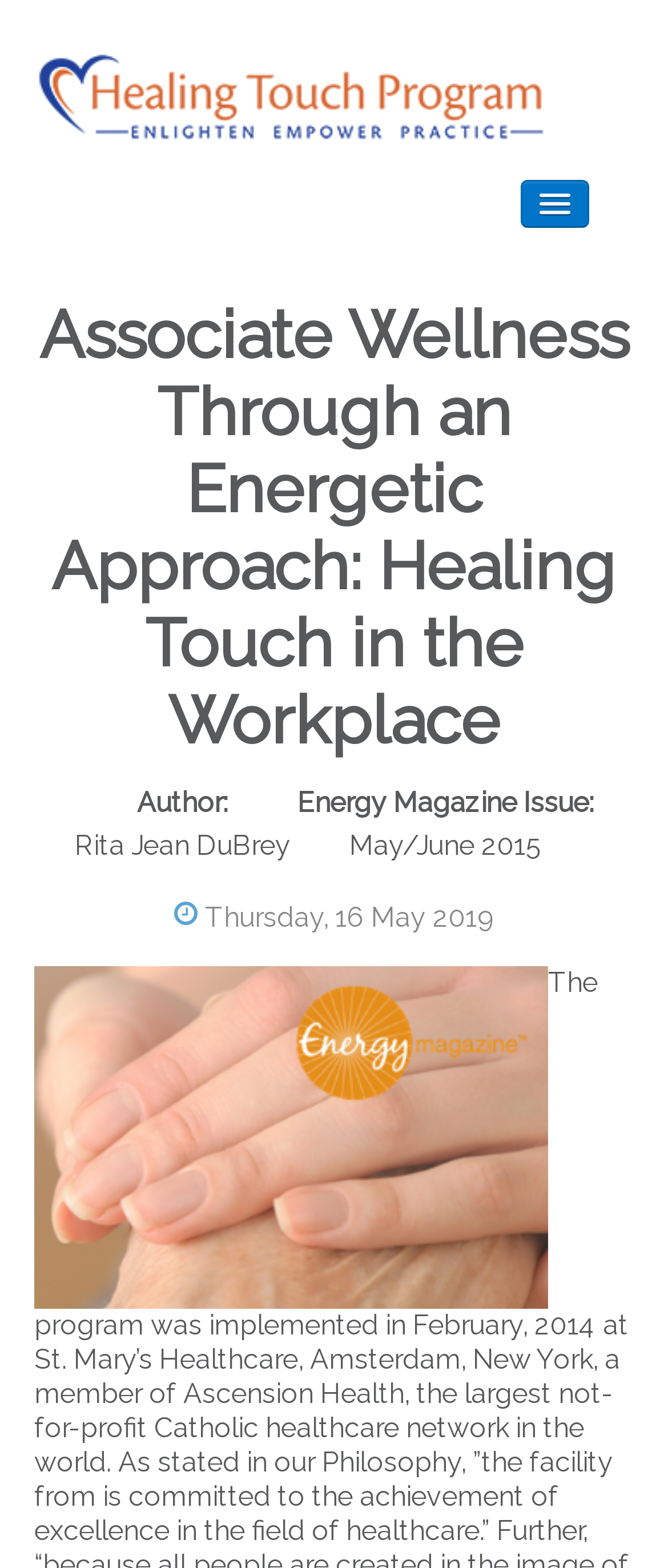Who is the author of the article?
Respond to the question with a single word or phrase according to the image.

Rita Jean DuBrey